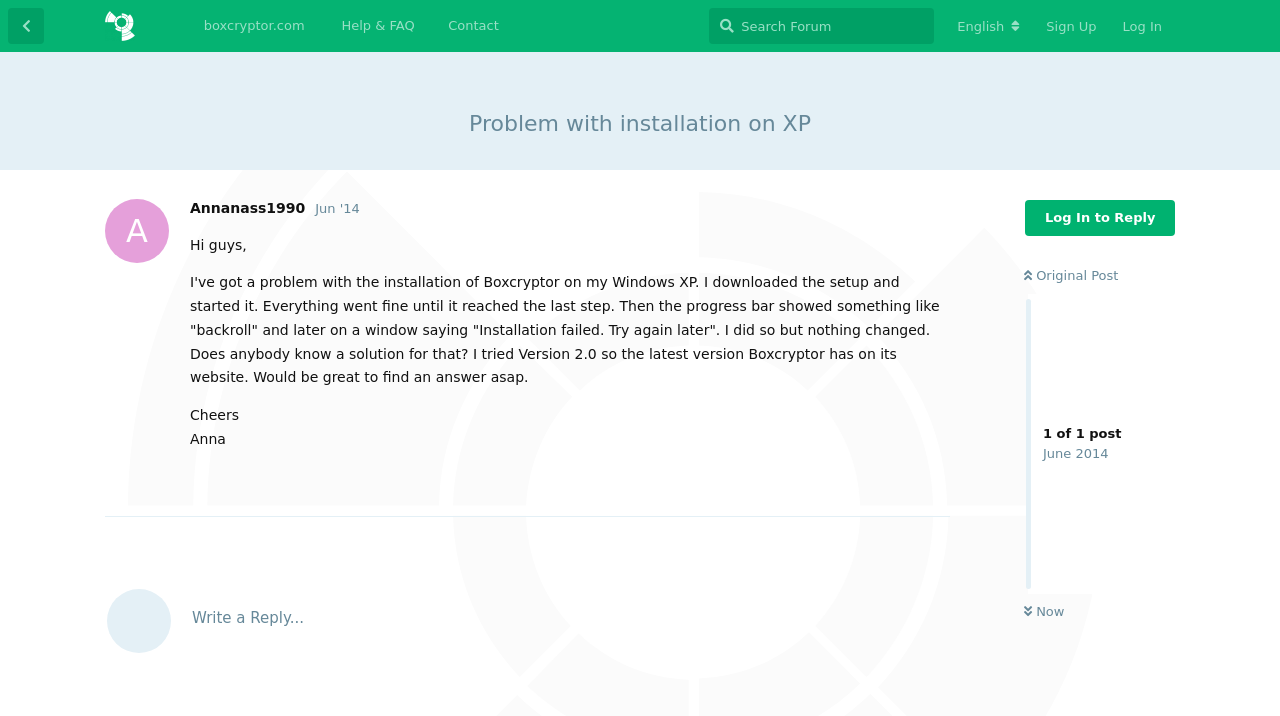Please identify the bounding box coordinates of the element that needs to be clicked to perform the following instruction: "Log in to reply".

[0.801, 0.279, 0.918, 0.33]